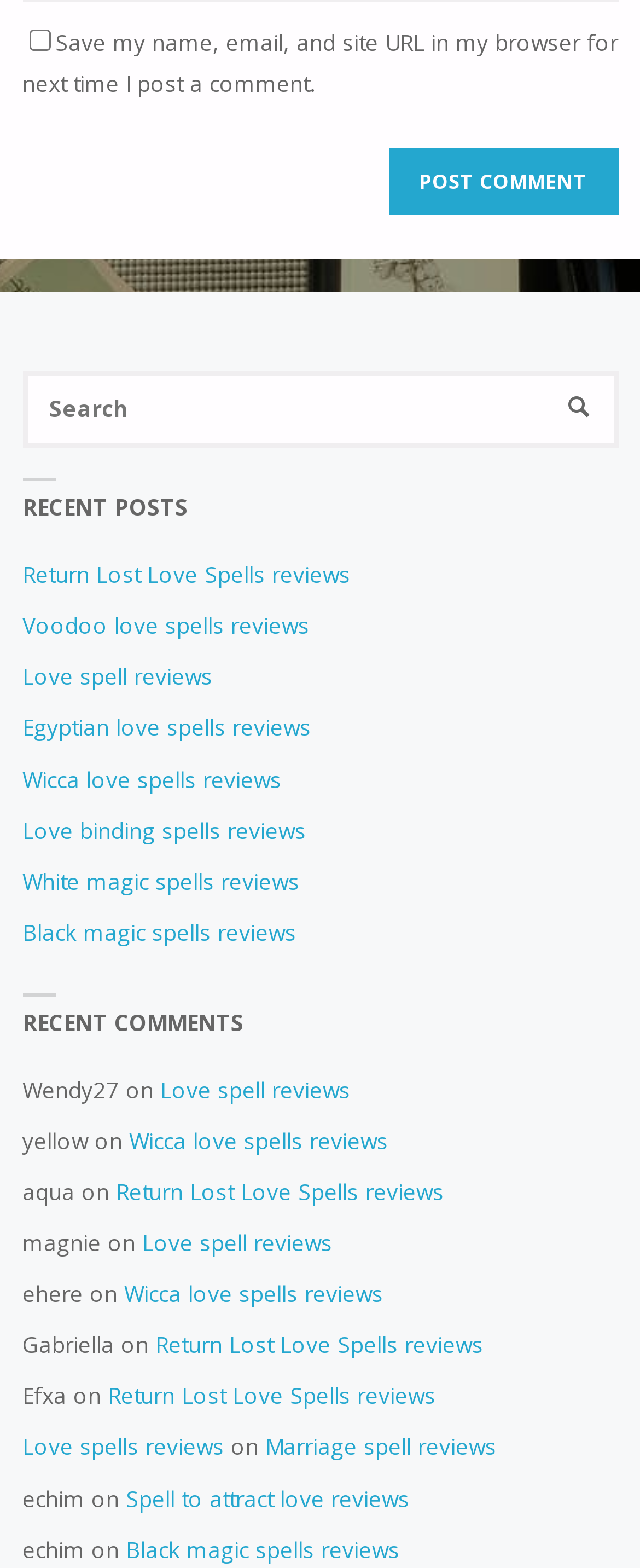Identify the bounding box for the UI element described as: "Return Lost Love Spells reviews". The coordinates should be four float numbers between 0 and 1, i.e., [left, top, right, bottom].

[0.242, 0.849, 0.755, 0.867]